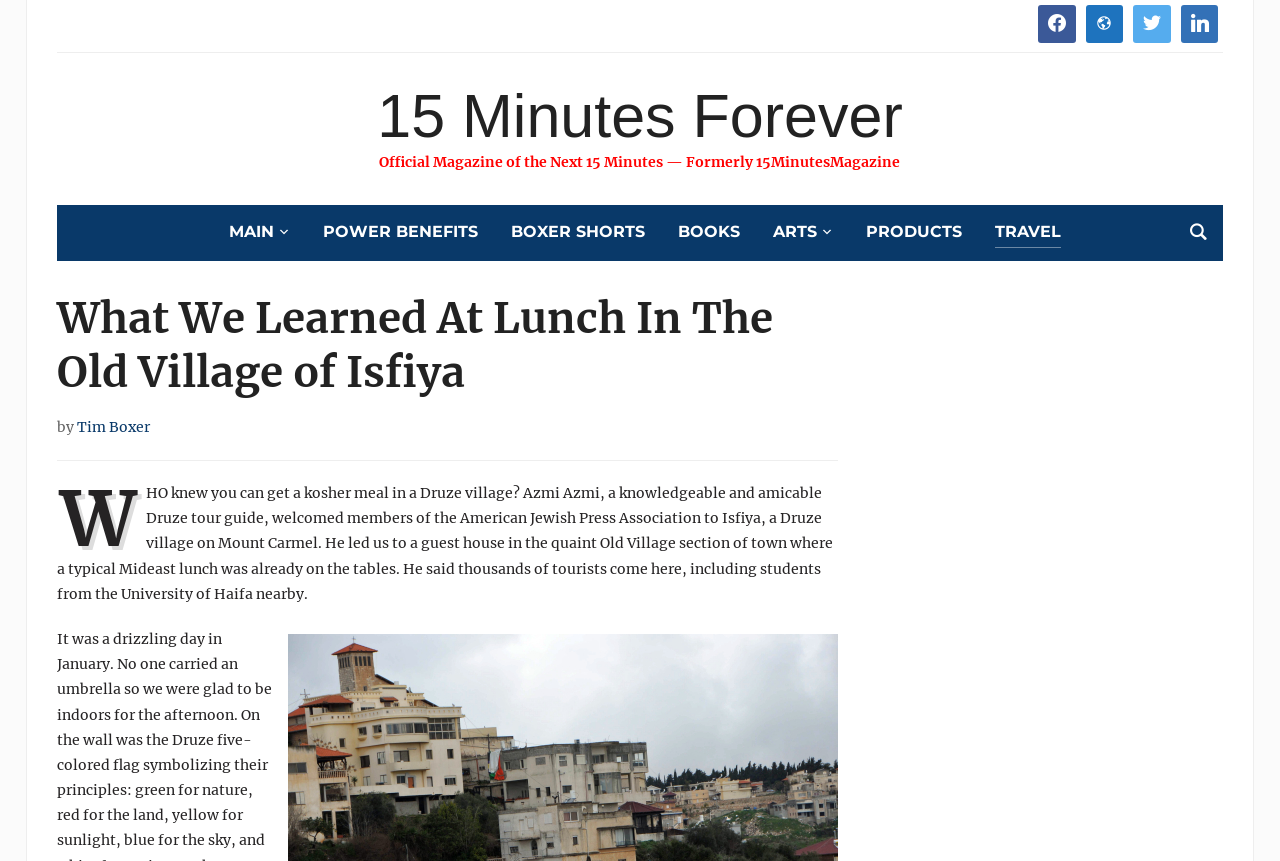Identify the bounding box coordinates of the element to click to follow this instruction: 'Click the search button'. Ensure the coordinates are four float values between 0 and 1, provided as [left, top, right, bottom].

[0.921, 0.246, 0.952, 0.293]